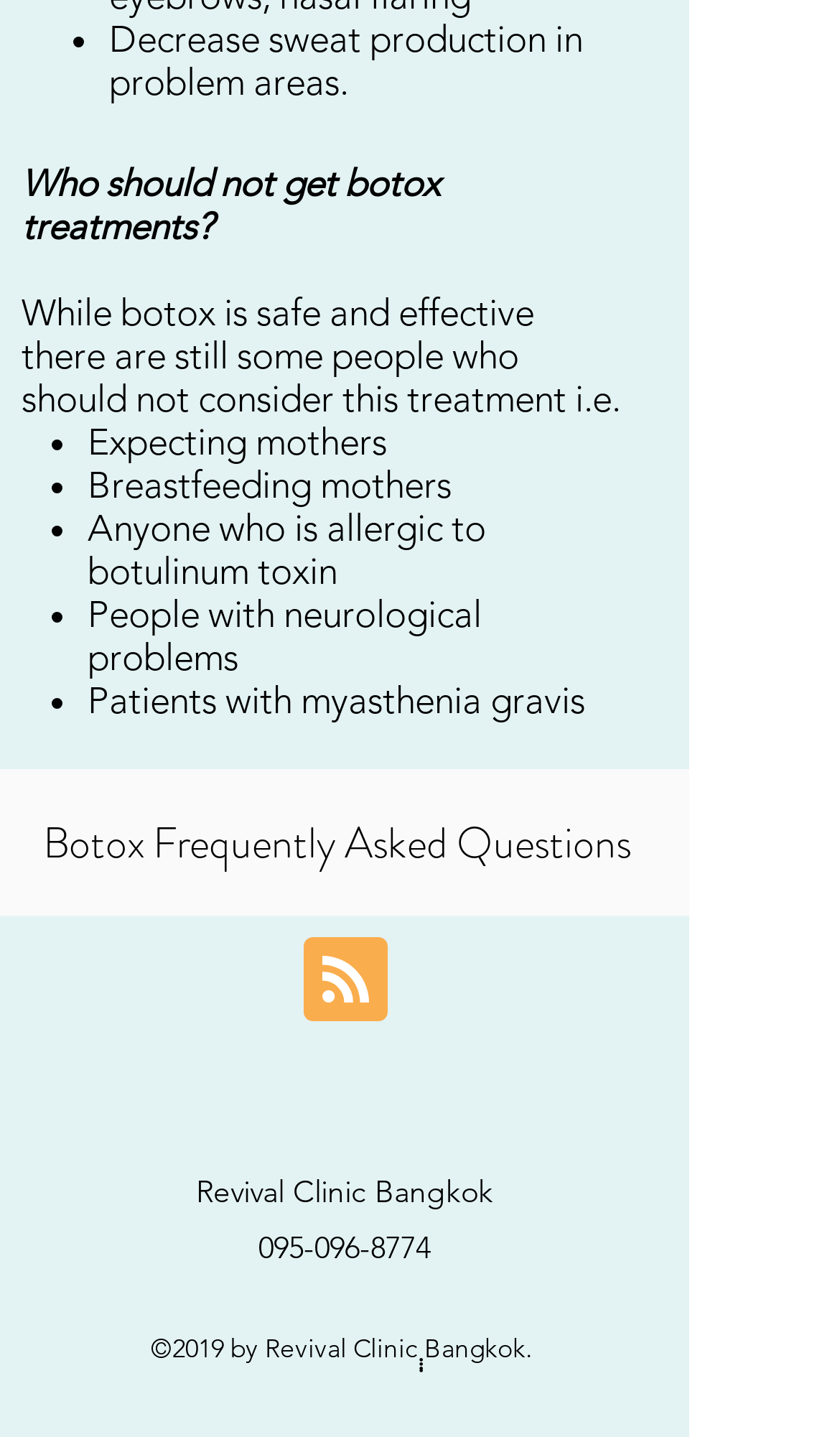What is the name of the clinic mentioned on this webpage?
Please provide a single word or phrase as your answer based on the image.

Revival Clinic Bangkok